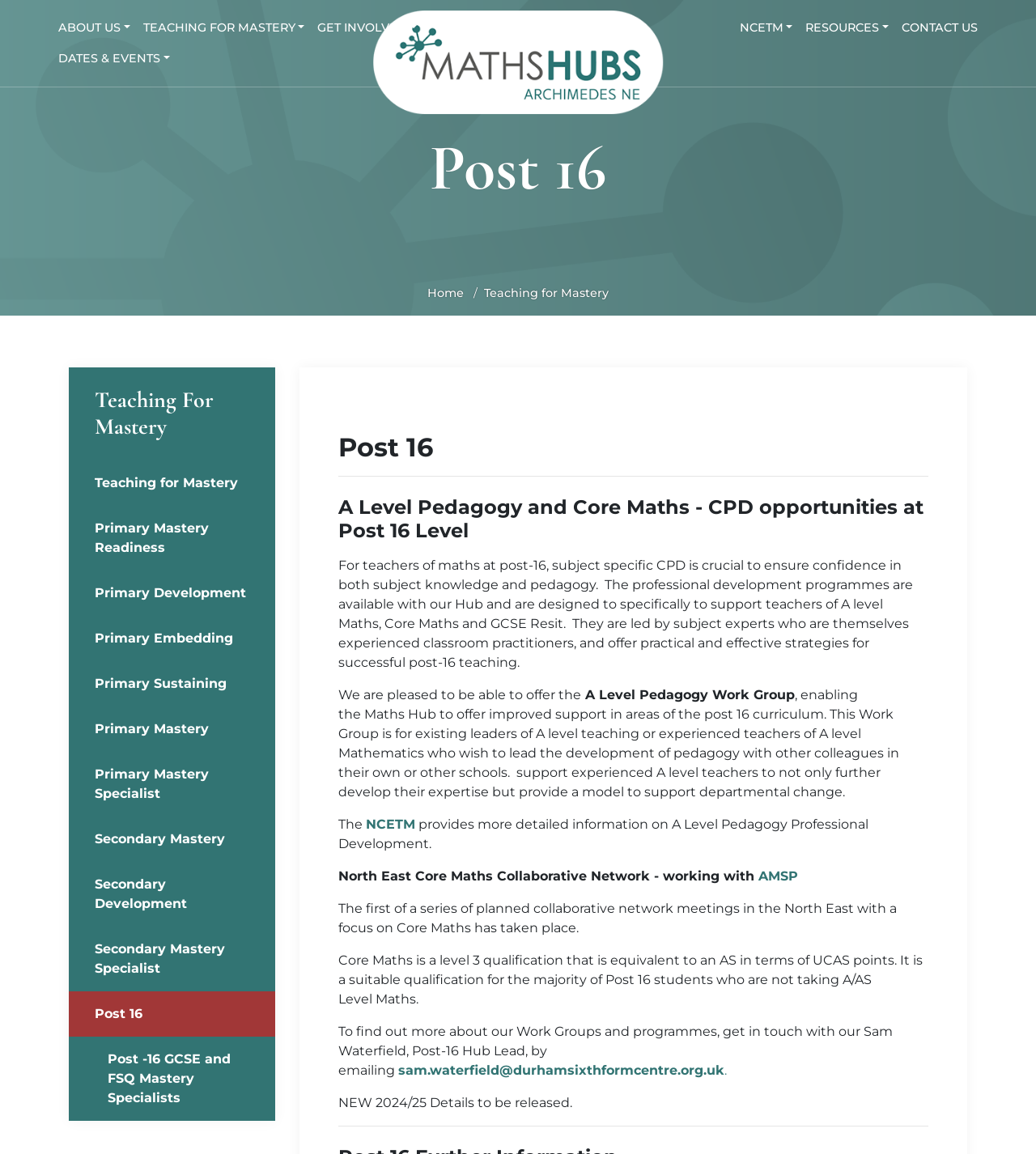Determine the bounding box coordinates for the UI element described. Format the coordinates as (top-left x, top-left y, bottom-right x, bottom-right y) and ensure all values are between 0 and 1. Element description: About Us

[0.05, 0.011, 0.132, 0.038]